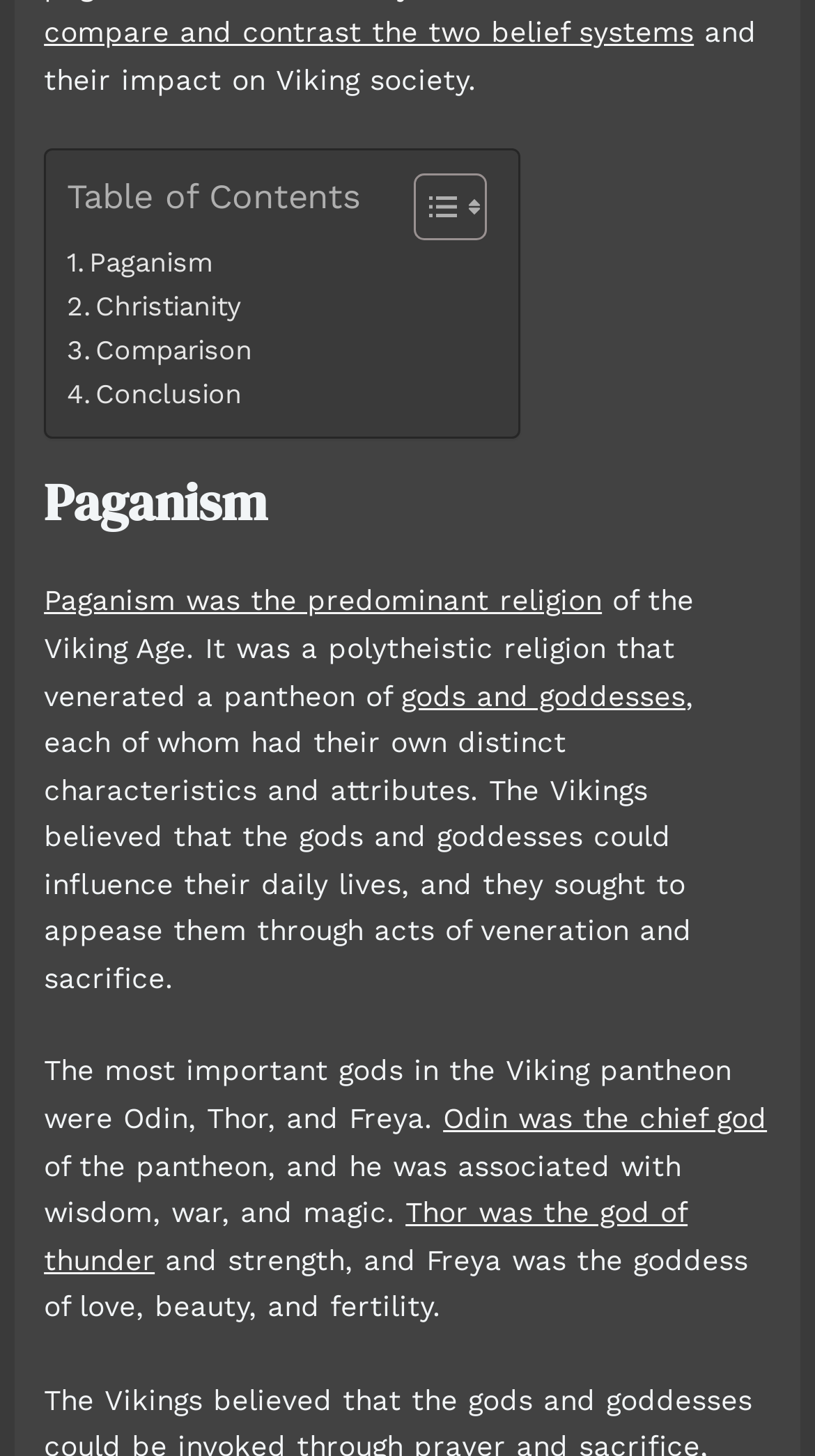Identify the bounding box coordinates of the clickable section necessary to follow the following instruction: "View Boarding or Hospitalization Consent Form". The coordinates should be presented as four float numbers from 0 to 1, i.e., [left, top, right, bottom].

None